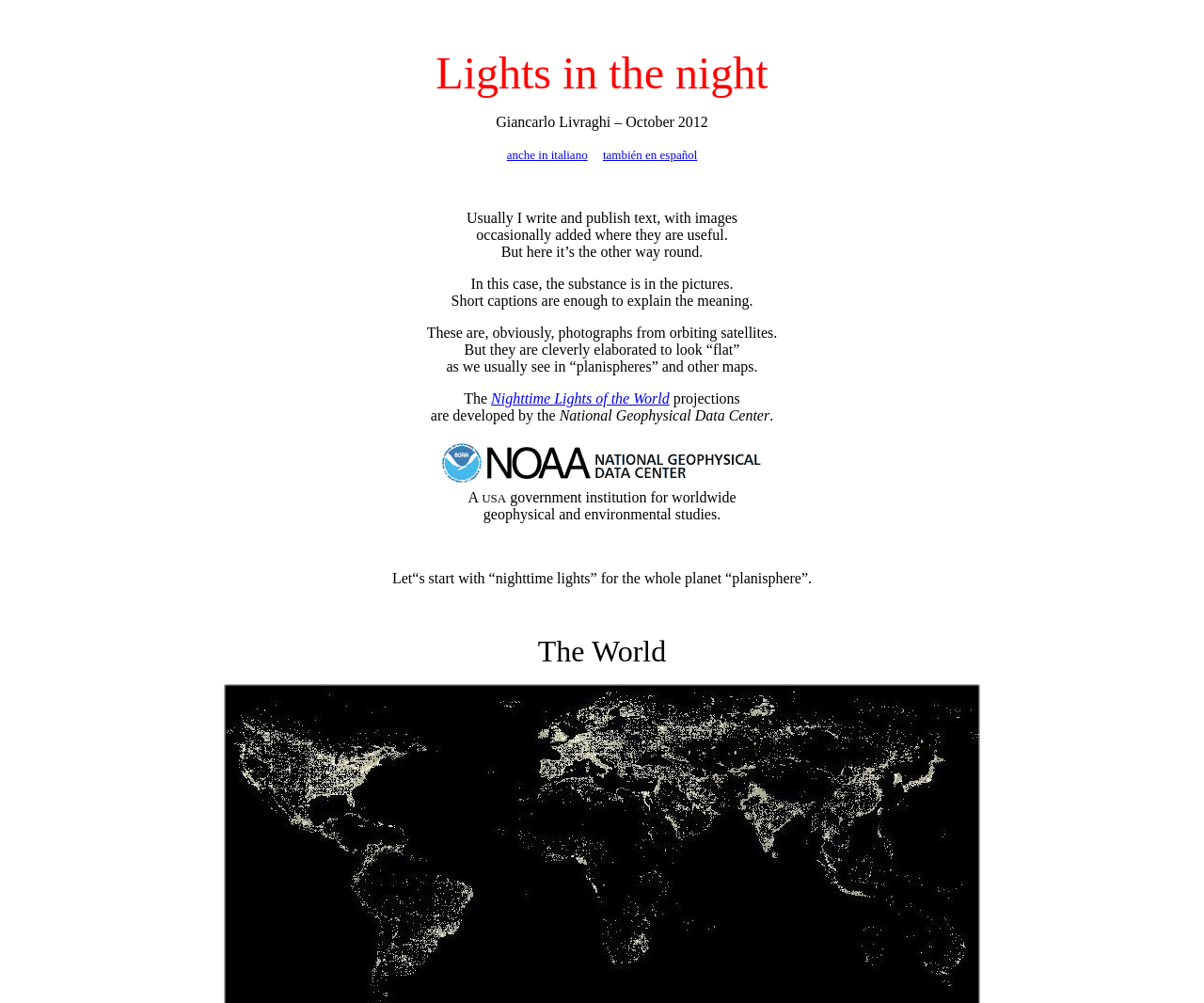Identify the bounding box for the element characterized by the following description: "Nighttime Lights of the World".

[0.408, 0.389, 0.556, 0.405]